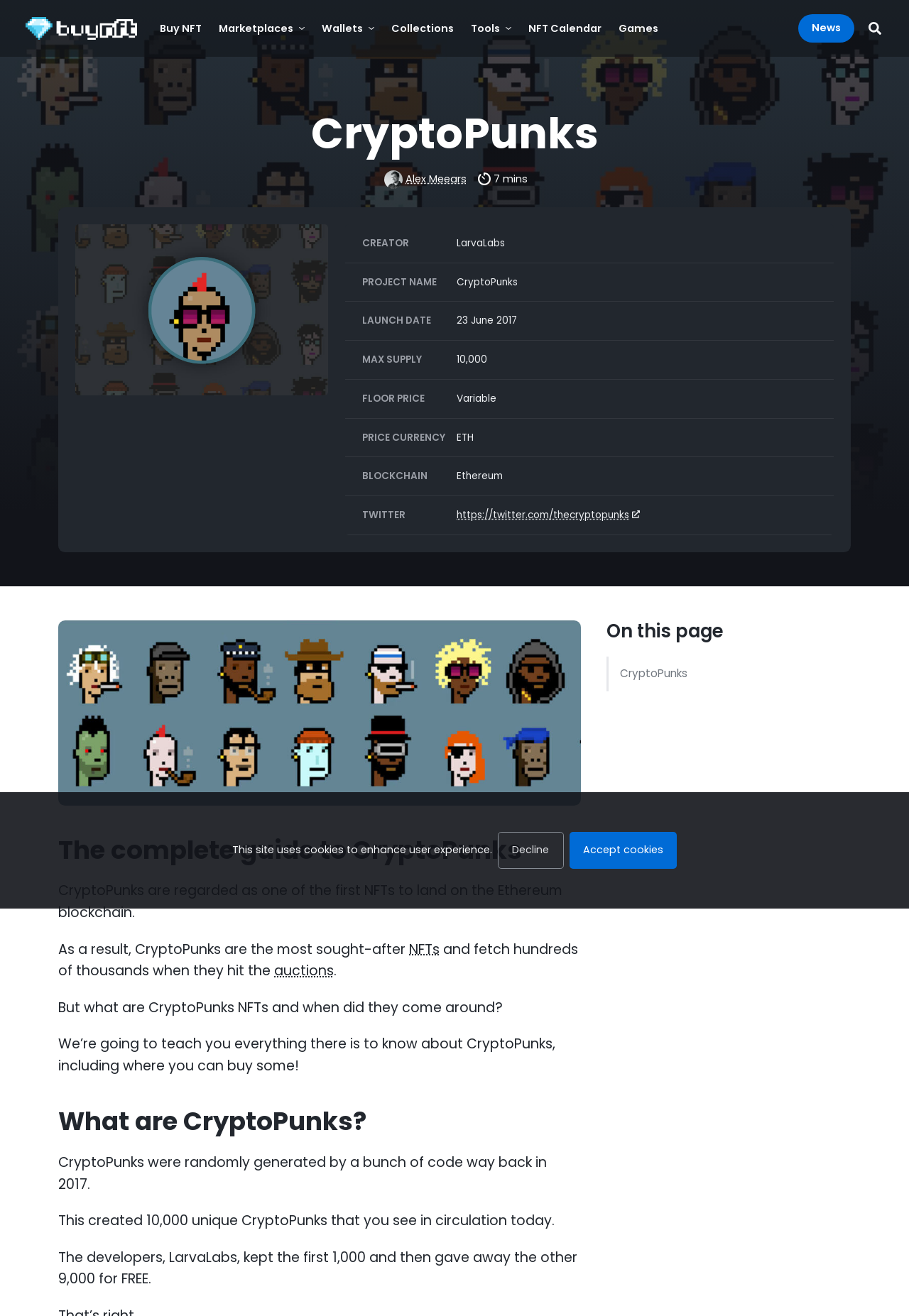Please identify the bounding box coordinates of the region to click in order to complete the task: "Click the 'Collections' link". The coordinates must be four float numbers between 0 and 1, specified as [left, top, right, bottom].

[0.431, 0.014, 0.499, 0.029]